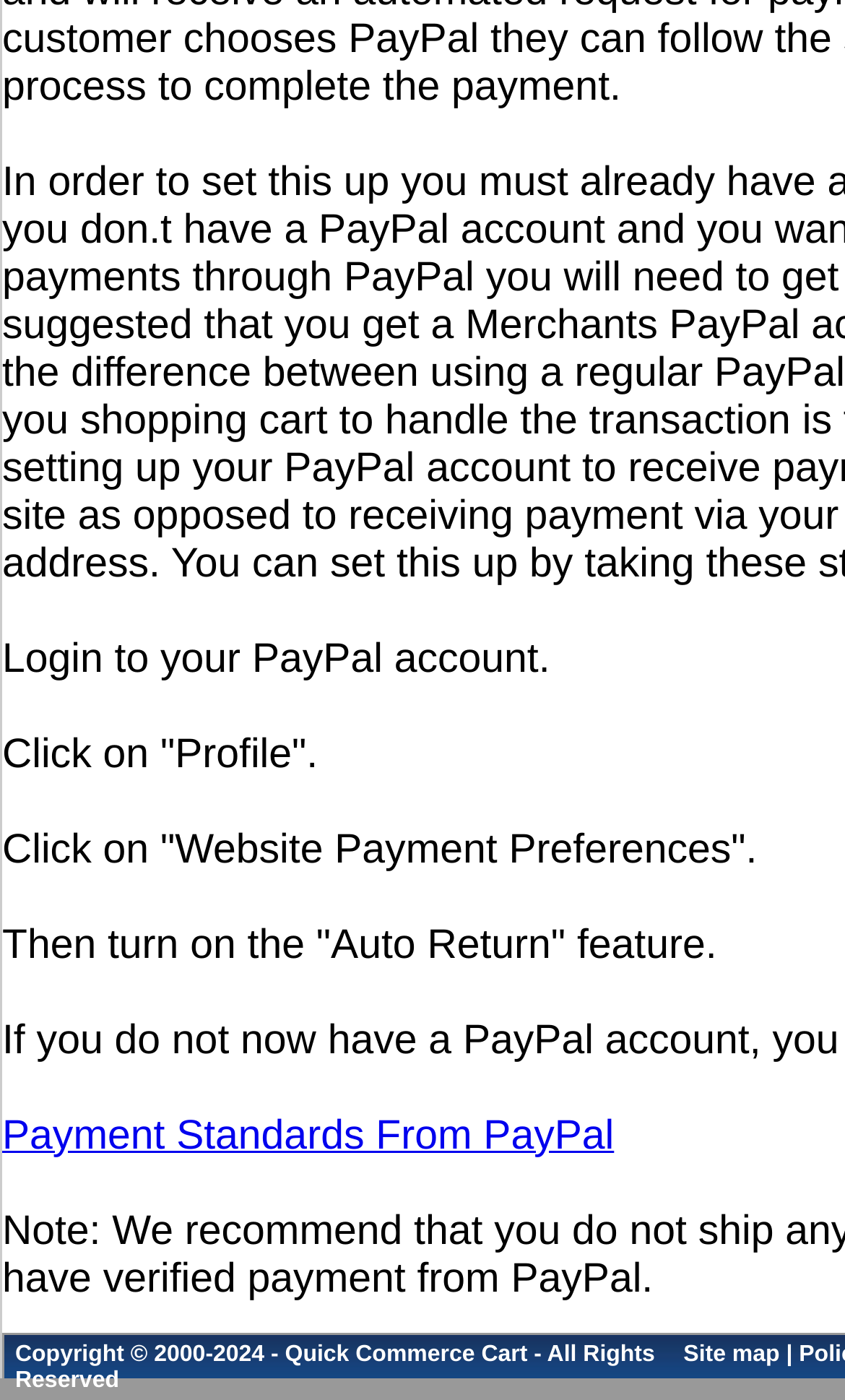What is the first step to turn on Auto Return feature?
Using the image as a reference, give a one-word or short phrase answer.

Login to PayPal account